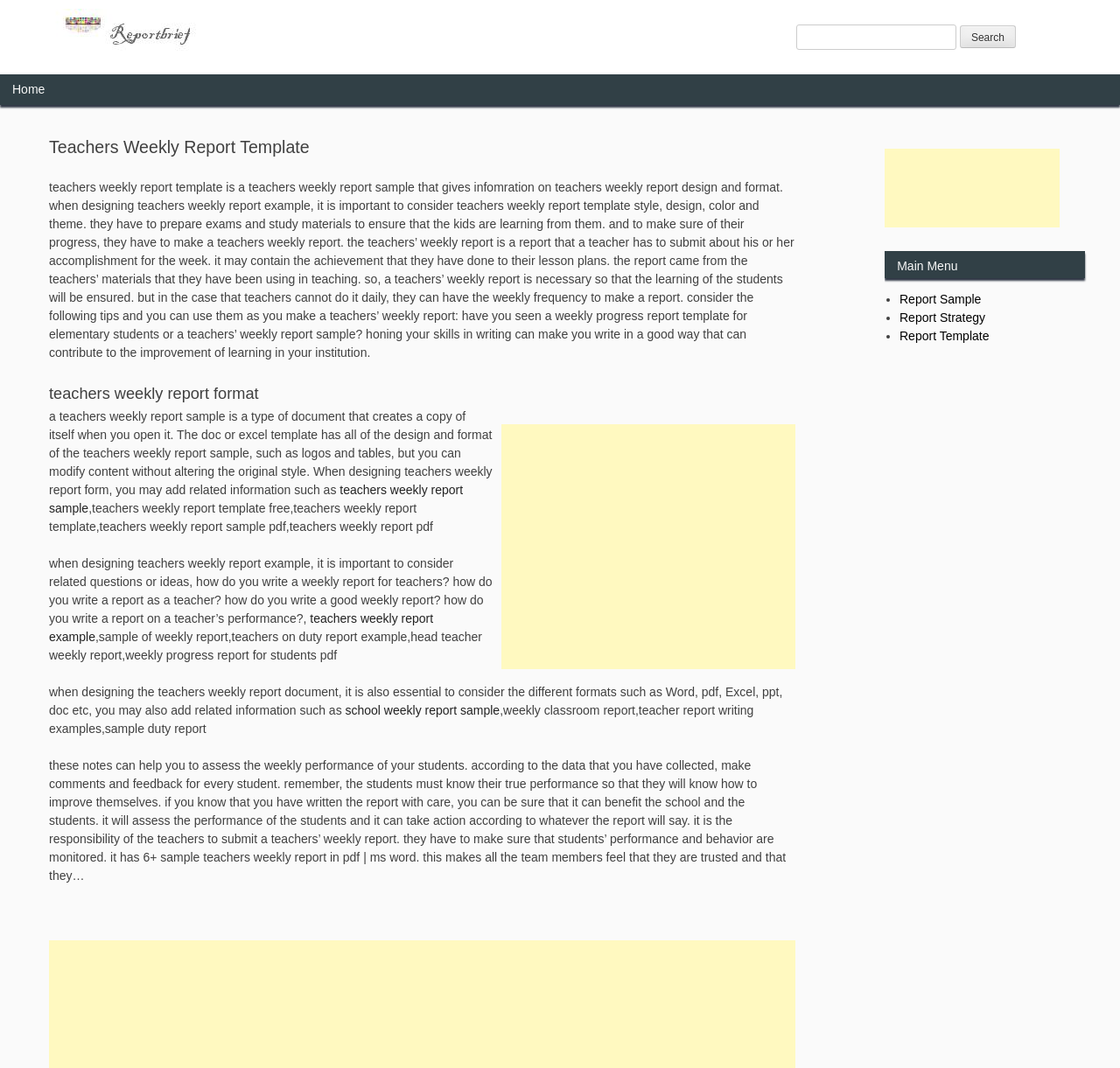Can you give a detailed response to the following question using the information from the image? What is a teacher's weekly report sample?

According to the webpage, a teacher's weekly report sample is a type of document that creates a copy of itself when you open it. The doc or excel template has all of the design and format of the teacher's weekly report sample, such as logos and tables, but you can modify the content without altering the original style.